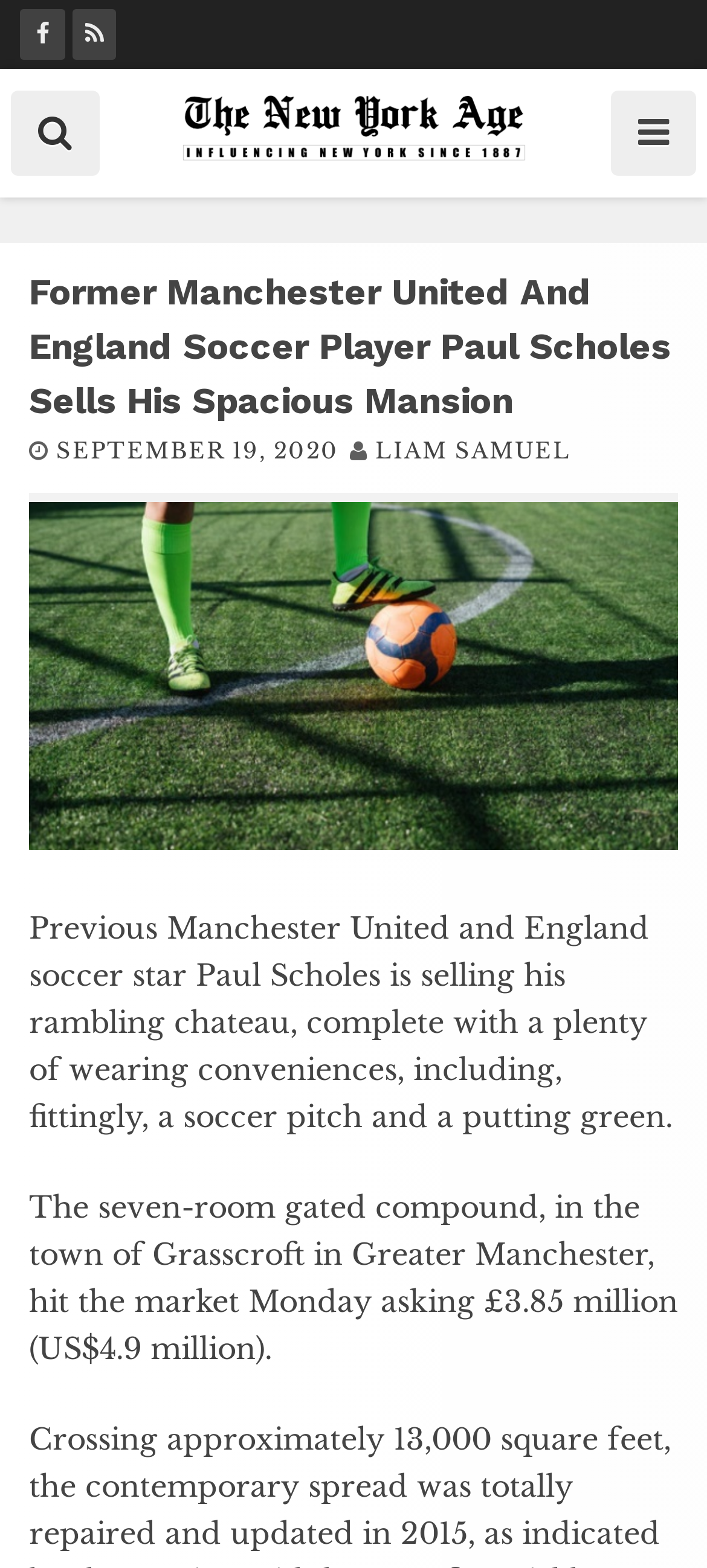Utilize the details in the image to thoroughly answer the following question: What is one of the special features of Paul Scholes' mansion?

The article mentions that the mansion has a plenty of wearing conveniences, including a soccer pitch and a putting green, indicating that one of the special features of the mansion is a soccer pitch.